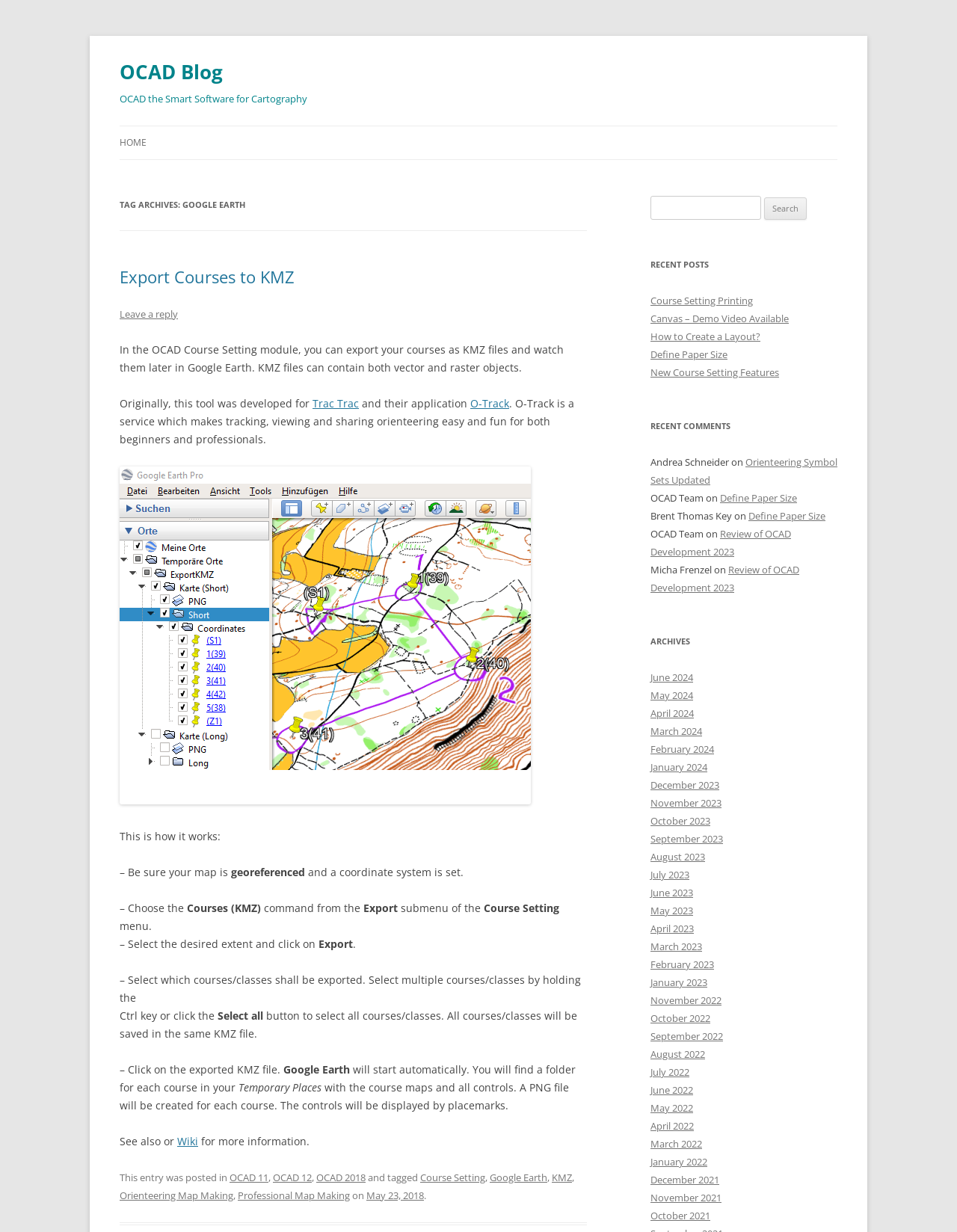Please identify the bounding box coordinates of the element that needs to be clicked to perform the following instruction: "Search for something".

[0.68, 0.159, 0.795, 0.179]